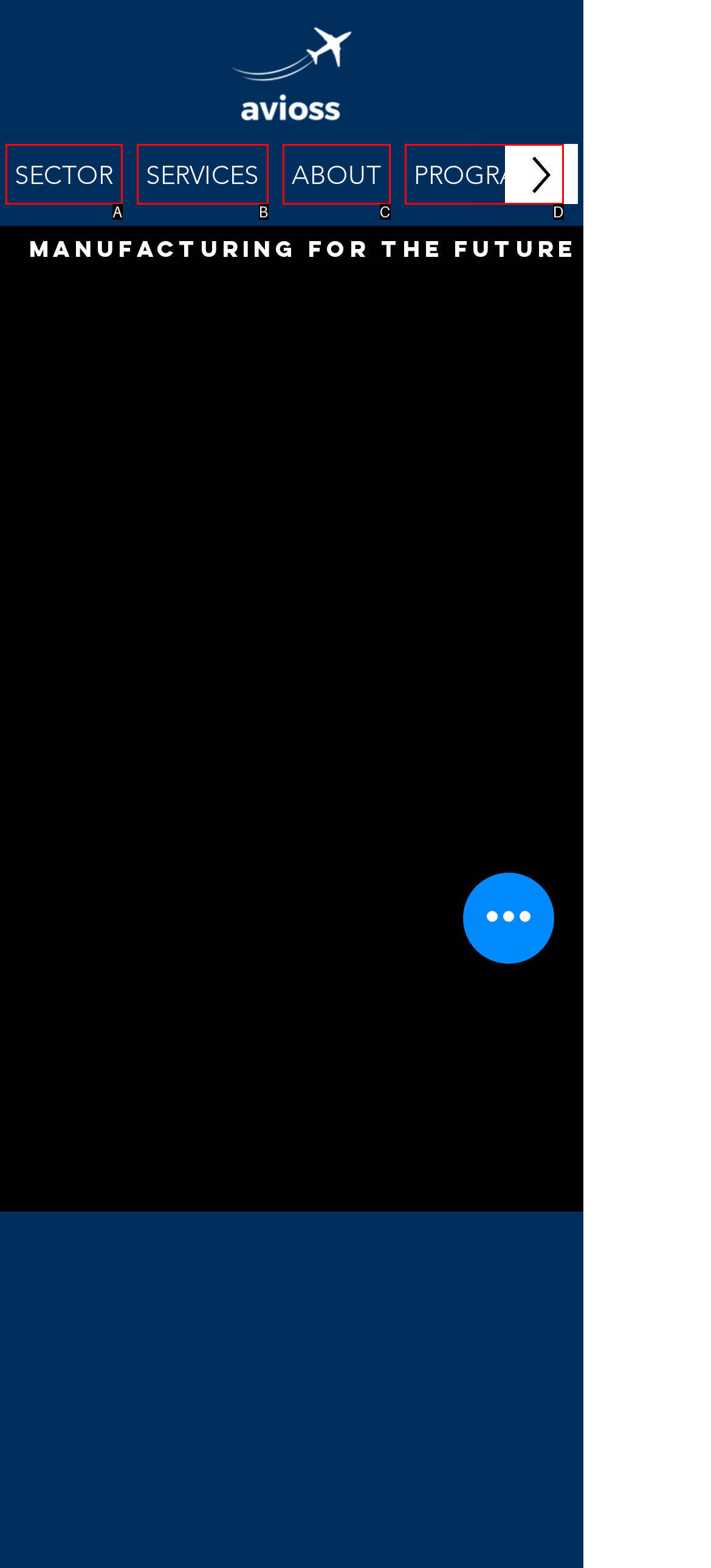Tell me which one HTML element best matches the description: ABOUT
Answer with the option's letter from the given choices directly.

C